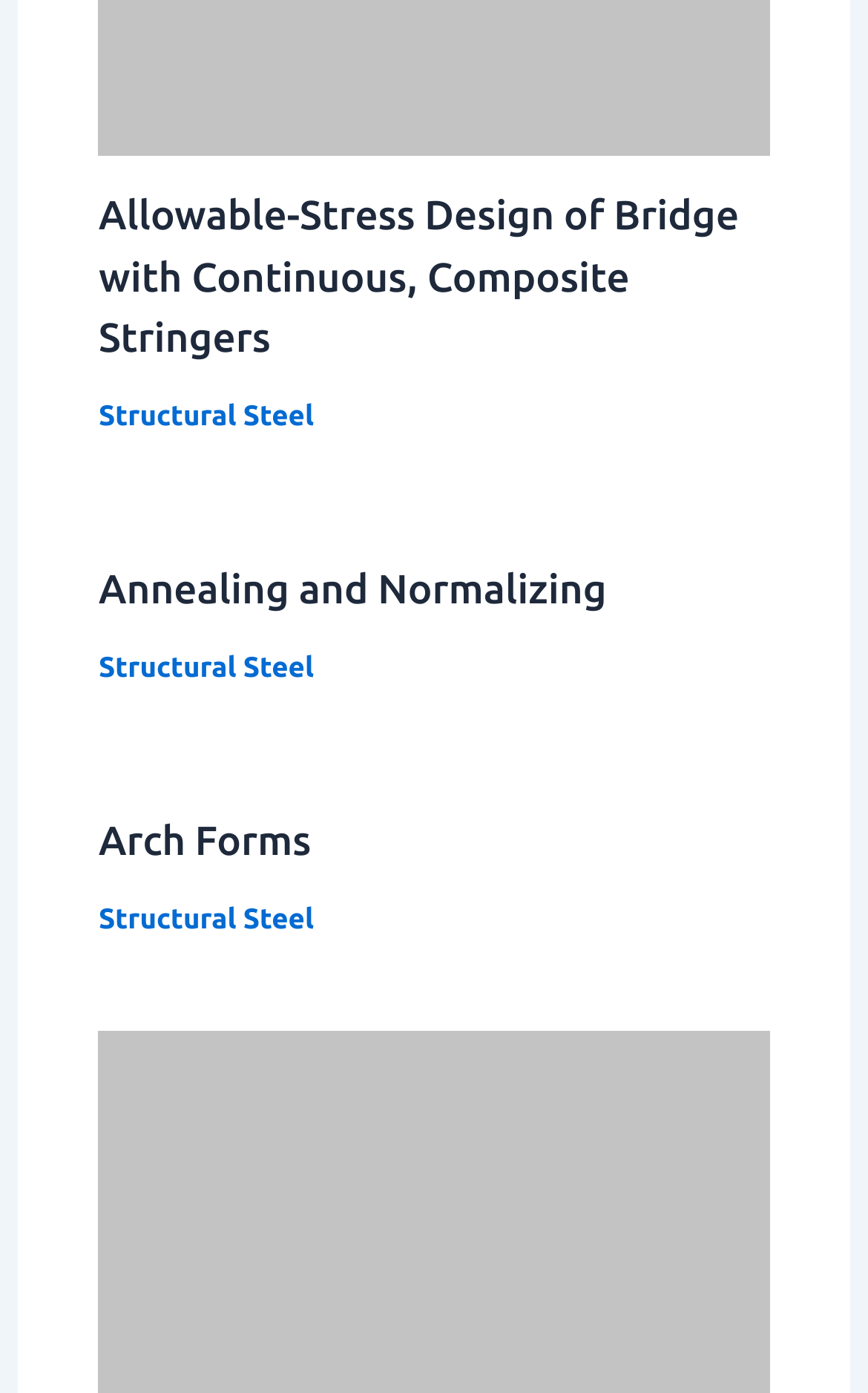How many links are in the second article?
Deliver a detailed and extensive answer to the question.

I examined the second 'article' element [92] and its child elements. I found two 'link' elements [585] and [587] within the second article. Therefore, there are two links in the second article.